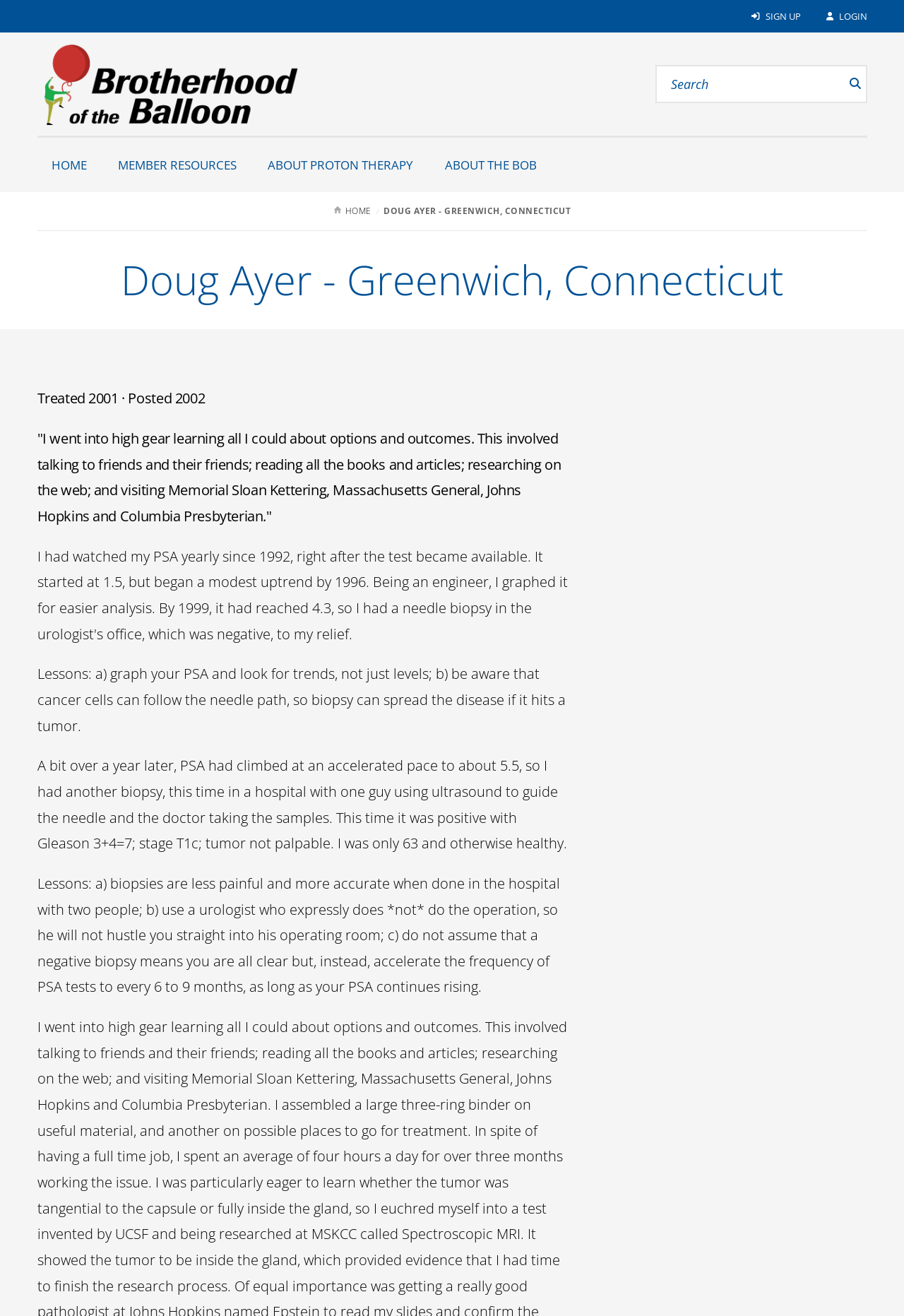What is the navigation section below the search box?
Please provide a single word or phrase as your answer based on the screenshot.

Site Navigation